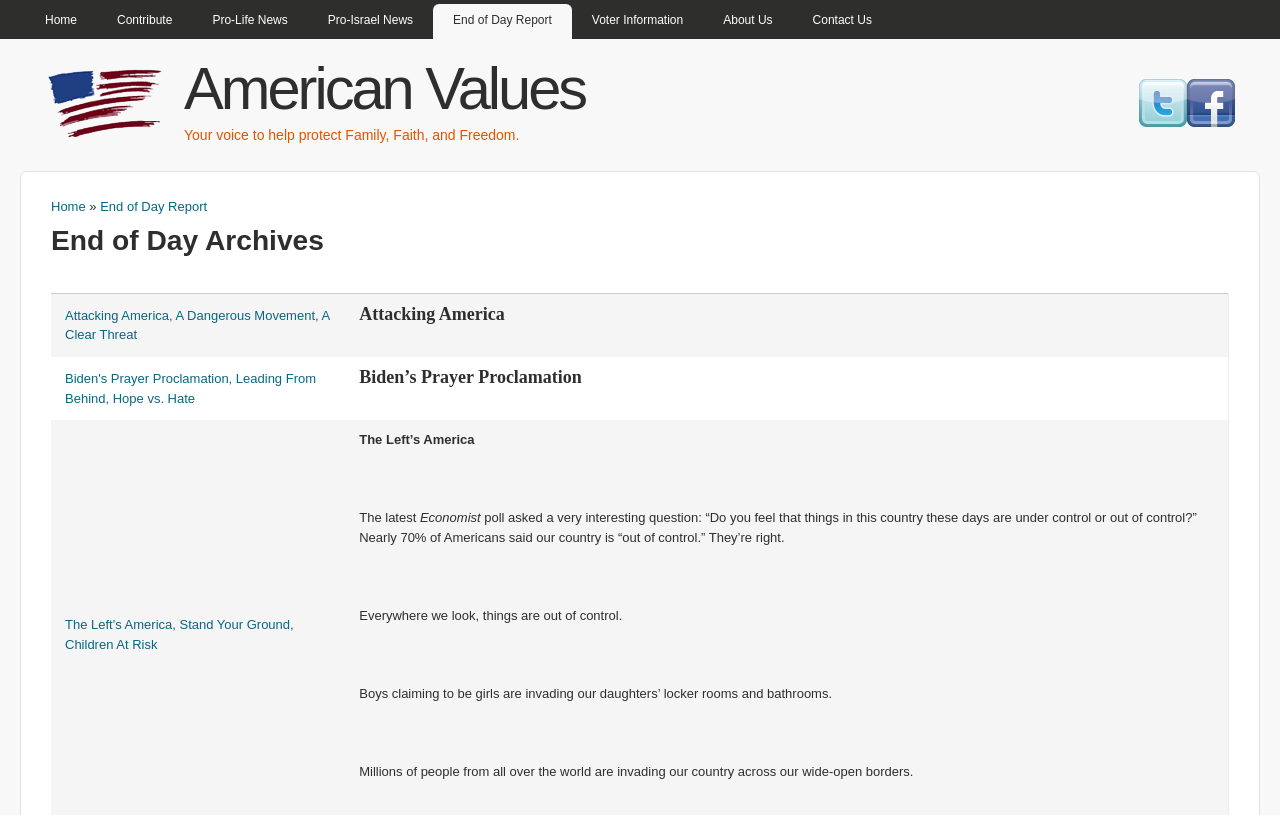Give the bounding box coordinates for this UI element: "title="Visit pages/Gary-L-Bauer/7257000829 on Facebook"". The coordinates should be four float numbers between 0 and 1, arranged as [left, top, right, bottom].

[0.927, 0.141, 0.965, 0.16]